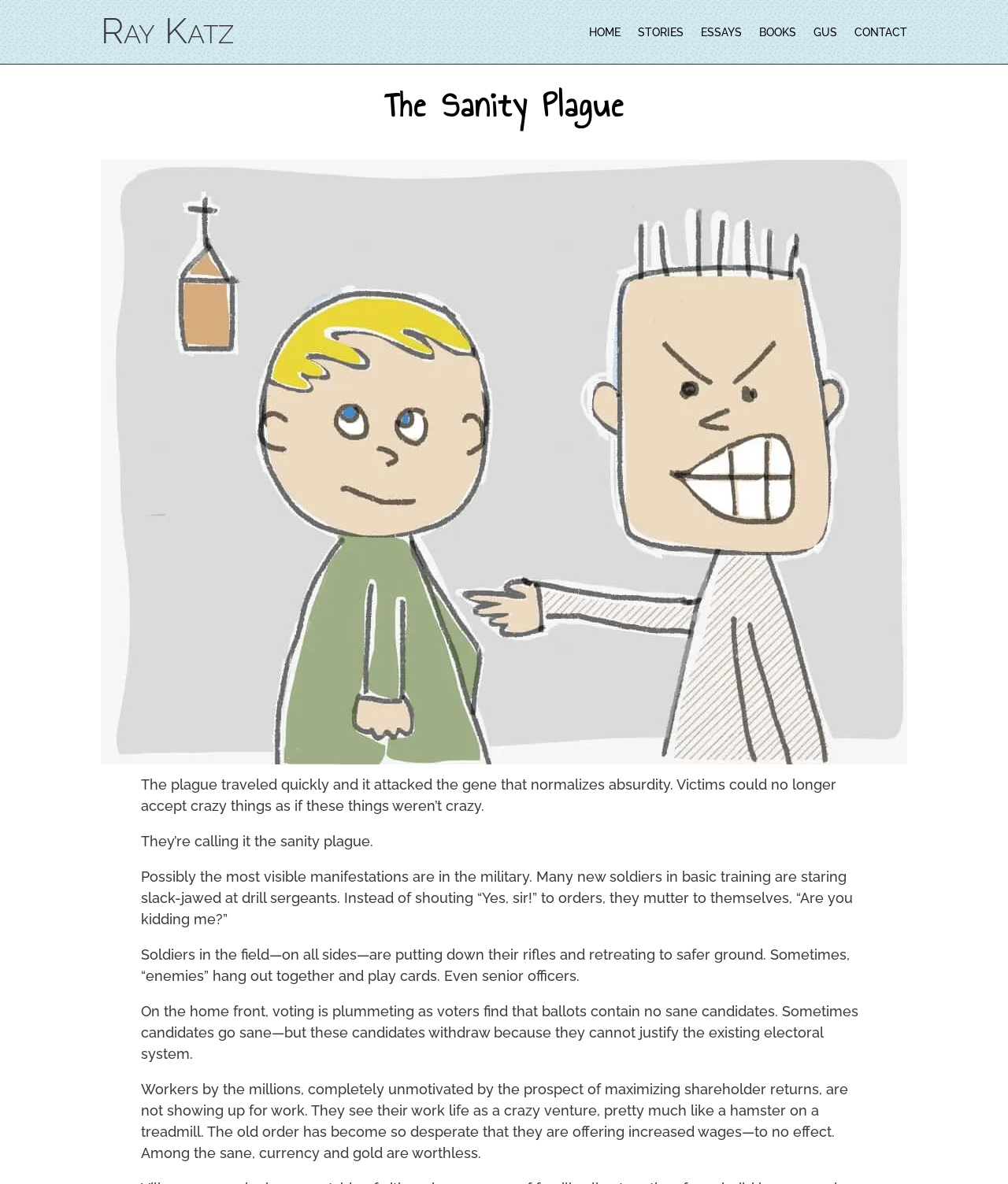Using the information from the screenshot, answer the following question thoroughly:
What is the name of the plague described on this webpage?

I determined the answer by looking at the heading element 'The Sanity Plague' which is a prominent element on the webpage, and also by reading the text content of the StaticText elements that describe the plague.